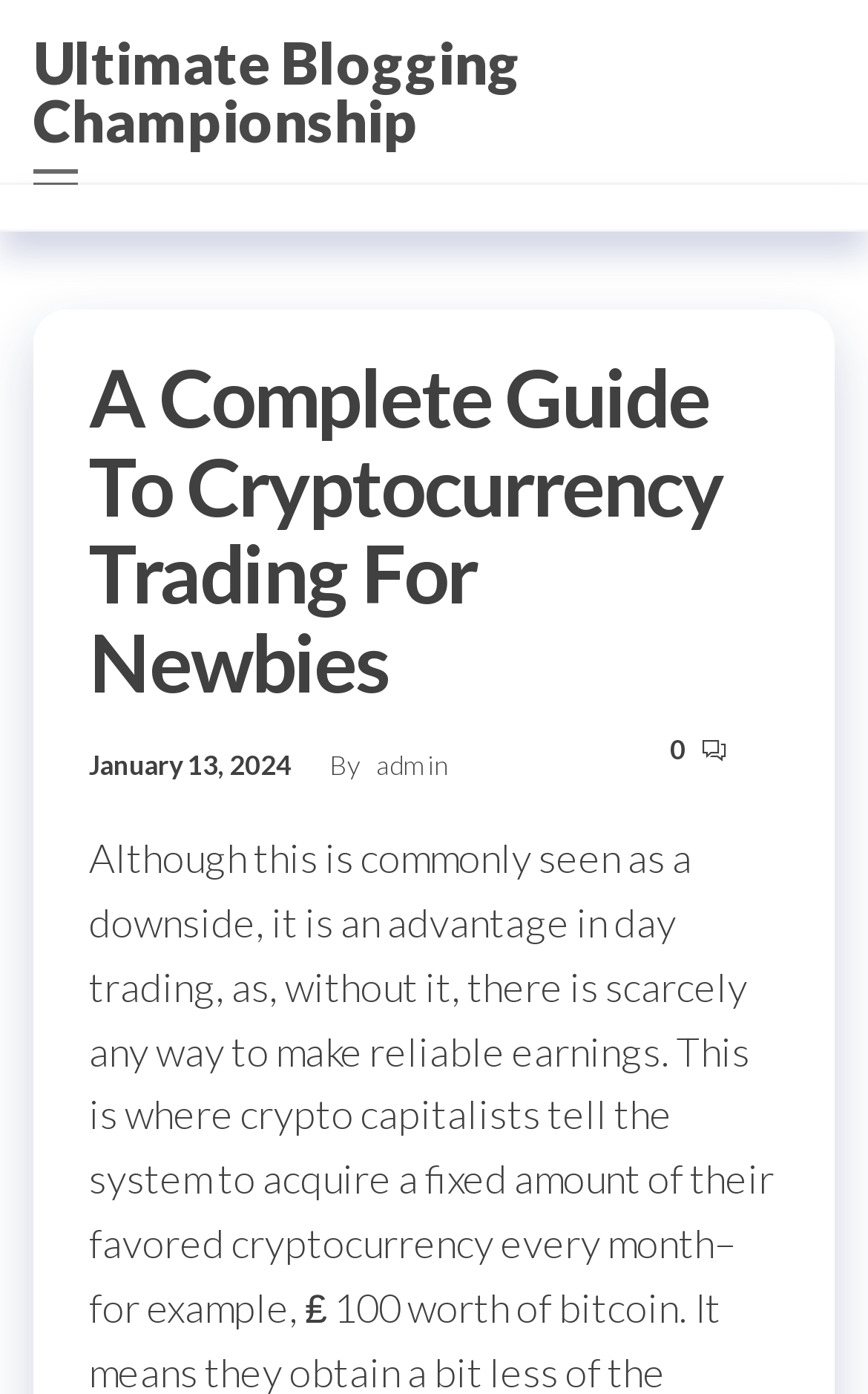What is the championship mentioned in the title?
Provide a well-explained and detailed answer to the question.

I found the championship mentioned in the title by looking at the link element that says 'Ultimate Blogging Championship' which is part of the root element's text.